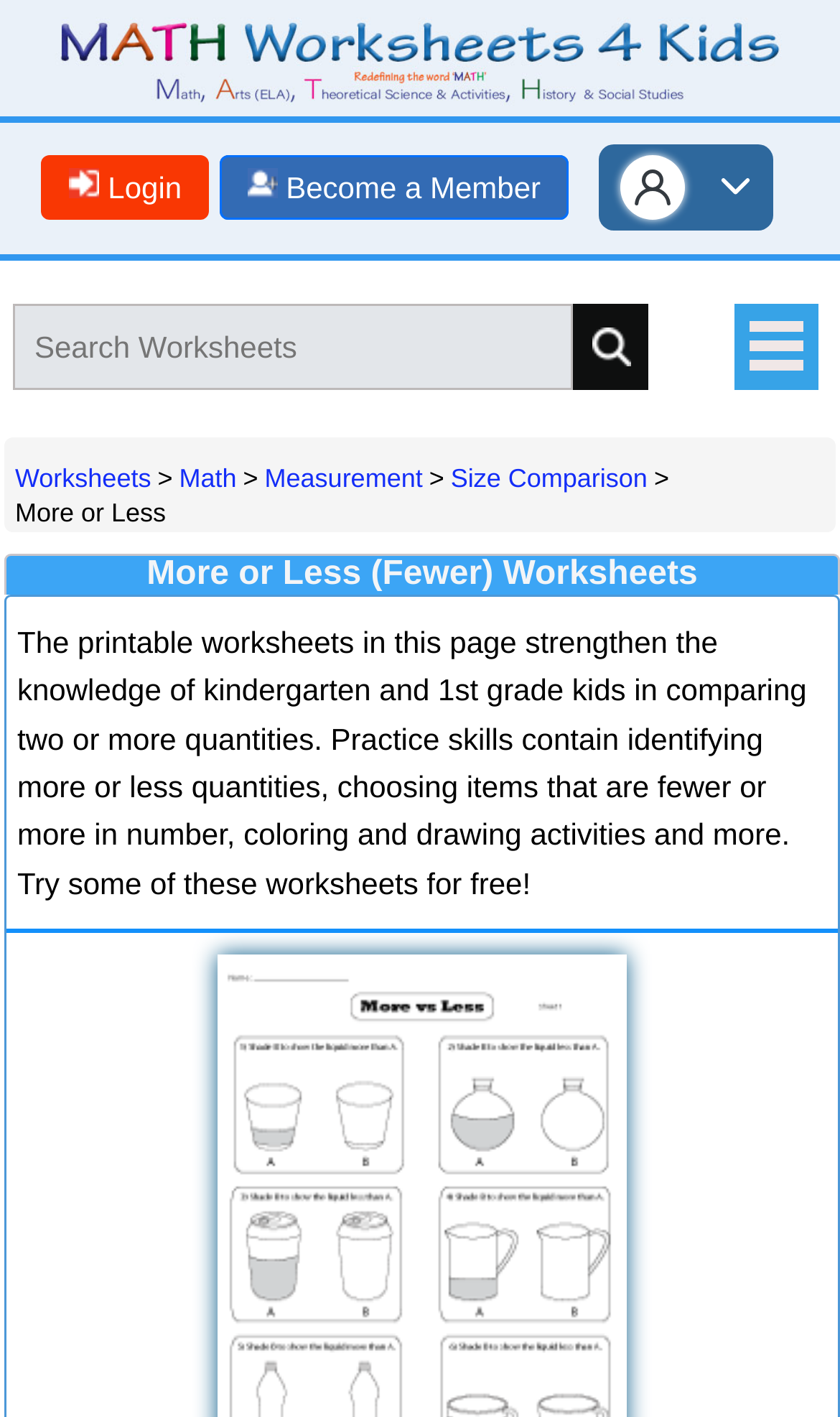Provide an in-depth caption for the contents of the webpage.

The webpage is focused on providing worksheets for kindergarten and 1st-grade kids to practice comparing quantities, identifying more or less items, and ordering quantities. 

At the top left, there is a link to 'MATH Worksheets 4 Kids' accompanied by an image with the same name. Below this, there are three links: 'Login', 'Become a Member', and a checkbox labeled 'before-auth-user-mob'. 

To the right of these links, there is a search bar labeled 'Search Worksheets' with a button next to it. Above the search bar, there is a link to an unknown page. 

Below the search bar, there are several links to different categories, including 'Worksheets', 'Math', 'Measurement', 'Size Comparison', and 'More or Less'. These links are separated by '>' symbols. 

The main content of the page starts with a heading 'More or Less (Fewer) Worksheets' followed by a paragraph explaining the purpose of the worksheets. The paragraph describes the skills that kids can practice using these worksheets, including comparing quantities, identifying more or less items, and coloring and drawing activities.